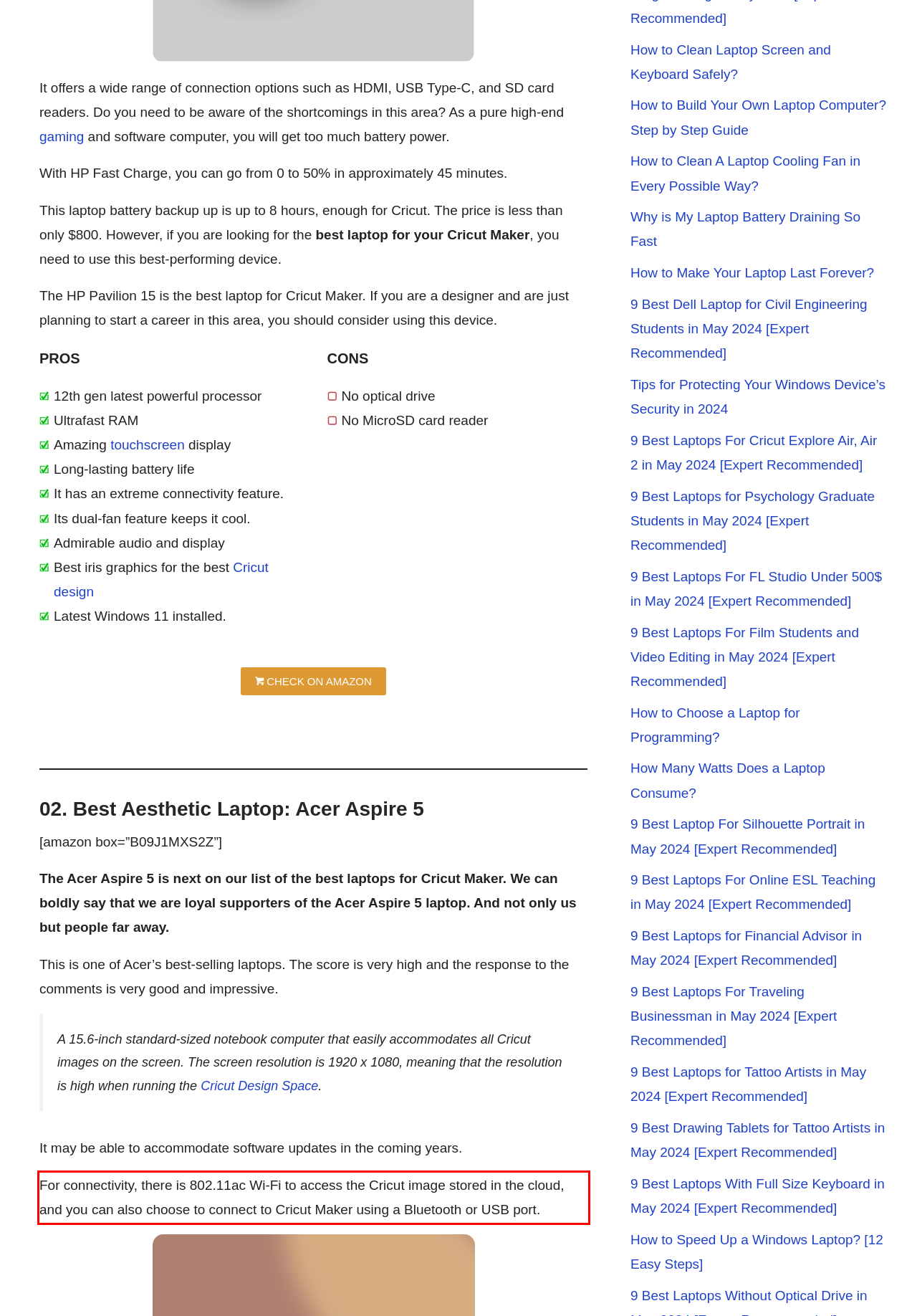Review the webpage screenshot provided, and perform OCR to extract the text from the red bounding box.

For connectivity, there is 802.11ac Wi-Fi to access the Cricut image stored in the cloud, and you can also choose to connect to Cricut Maker using a Bluetooth or USB port.